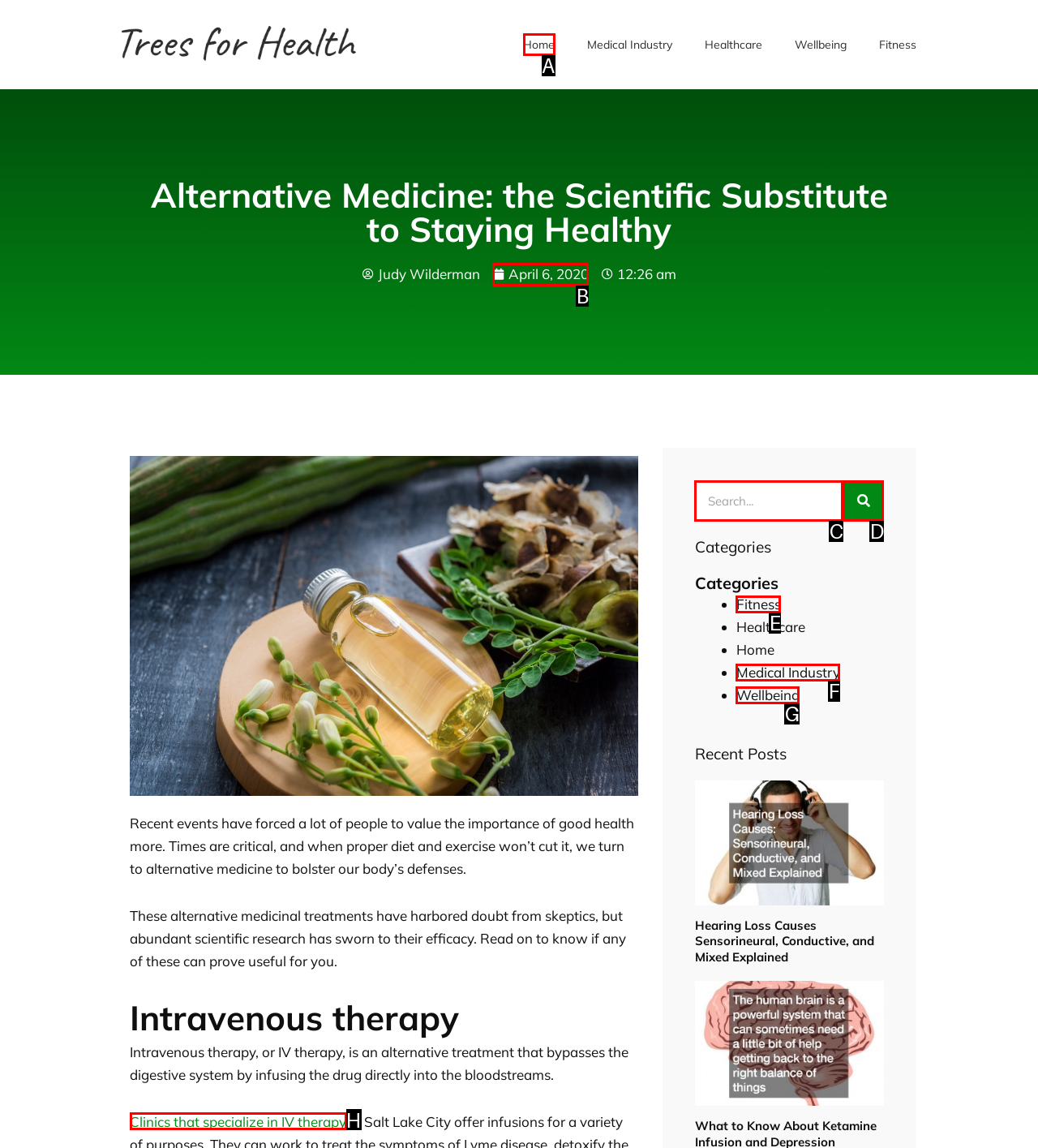Examine the description: parent_node: Search name="s" placeholder="Search..." and indicate the best matching option by providing its letter directly from the choices.

C